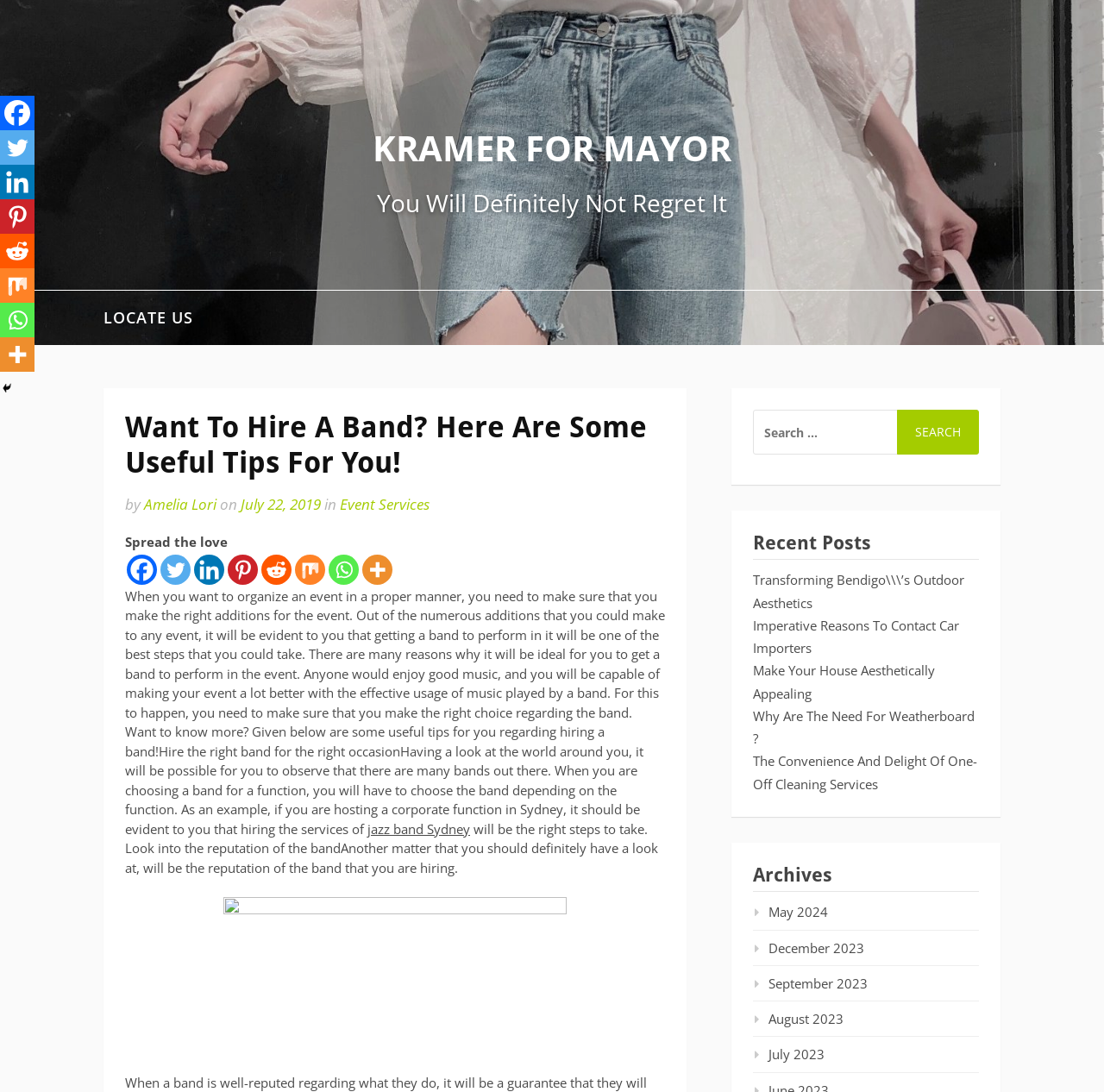Can you find the bounding box coordinates of the area I should click to execute the following instruction: "View the 'Archives' section"?

[0.682, 0.791, 0.887, 0.817]